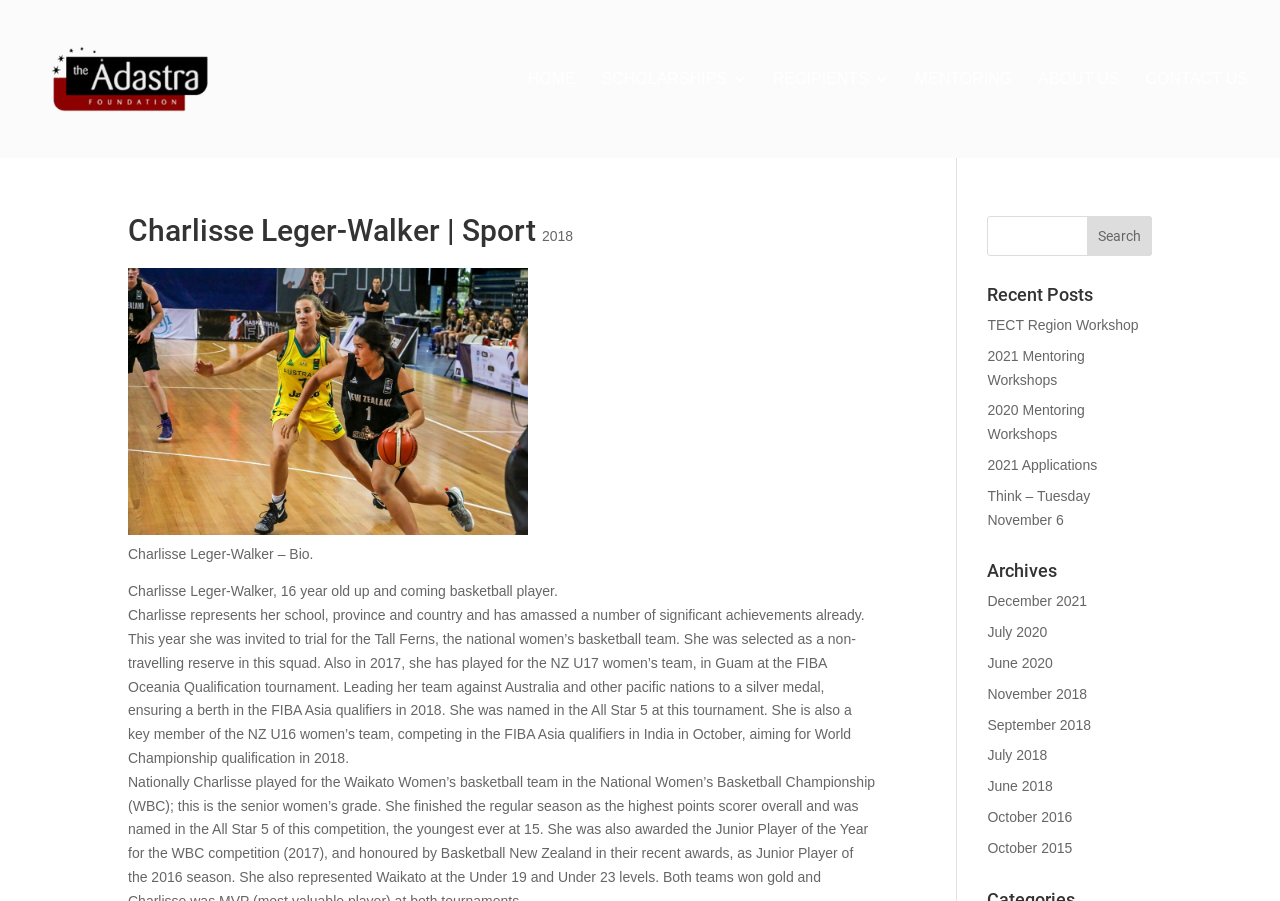Use the details in the image to answer the question thoroughly: 
How many links are there in the 'Archives' section?

The answer can be found by counting the number of link elements under the heading 'Archives' which are located at the bottom of the webpage.